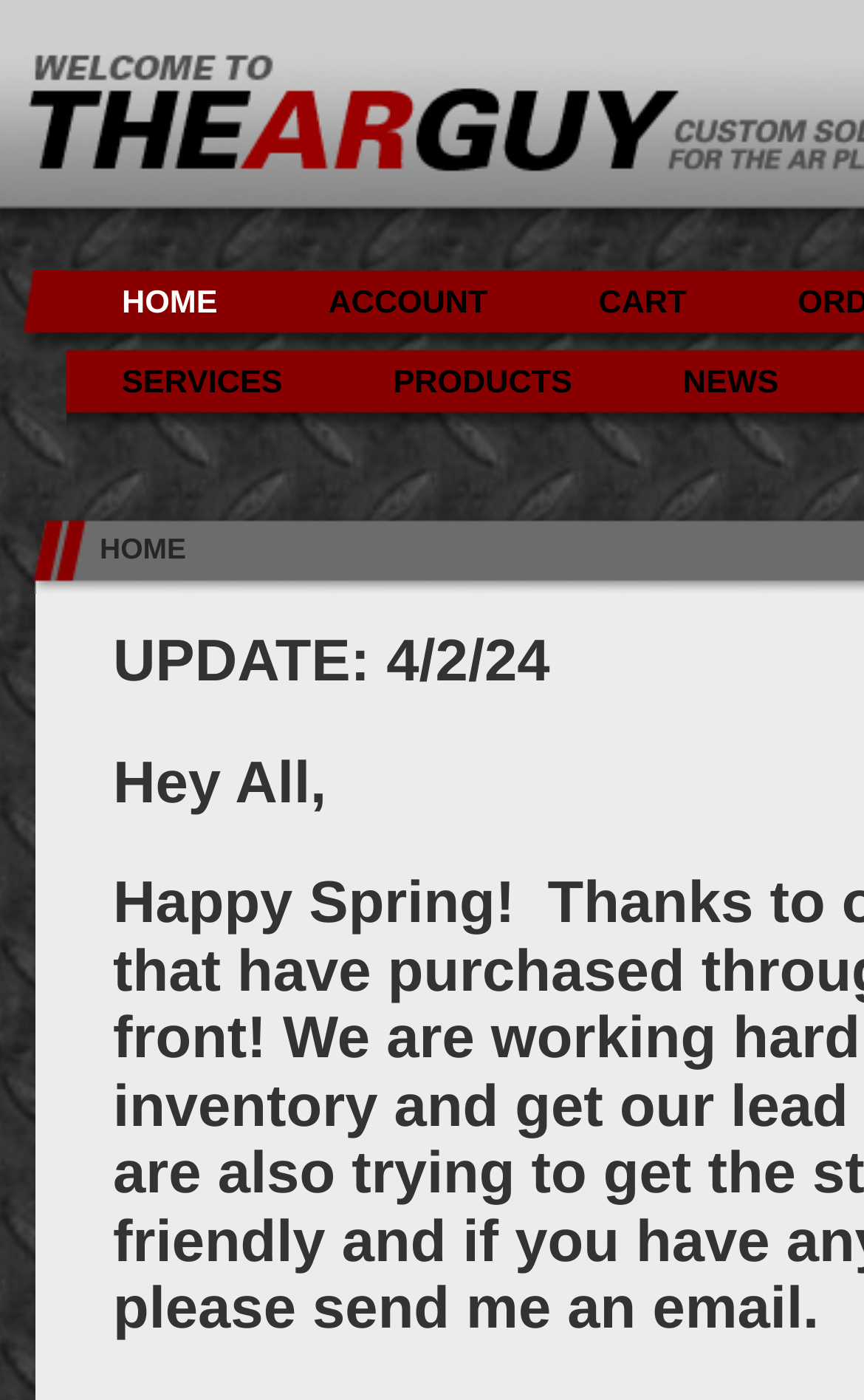Provide a thorough summary of the webpage.

The webpage is about "The AR Guy", a company specializing in custom applications for the AR rifle platform. At the top, there is a navigation menu with four links: "HOME", "ACCOUNT", "CART", and three more links below them, "SERVICES", "PRODUCTS", and "NEWS". 

On the page, there is a news update section. The update is dated "4/2/24" and starts with a greeting, "Hey All,".